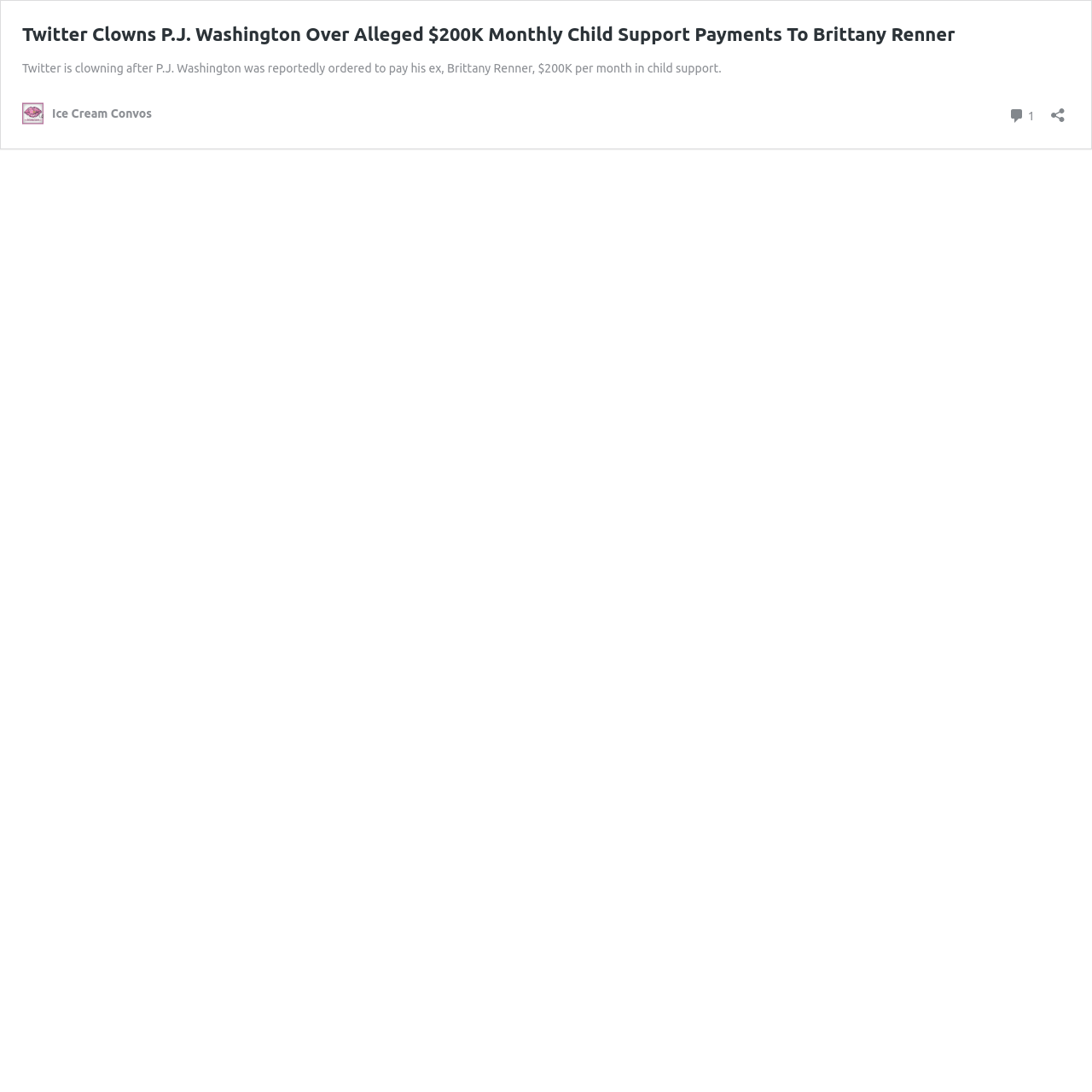Highlight the bounding box of the UI element that corresponds to this description: "aria-label="Open sharing dialog"".

[0.958, 0.088, 0.98, 0.112]